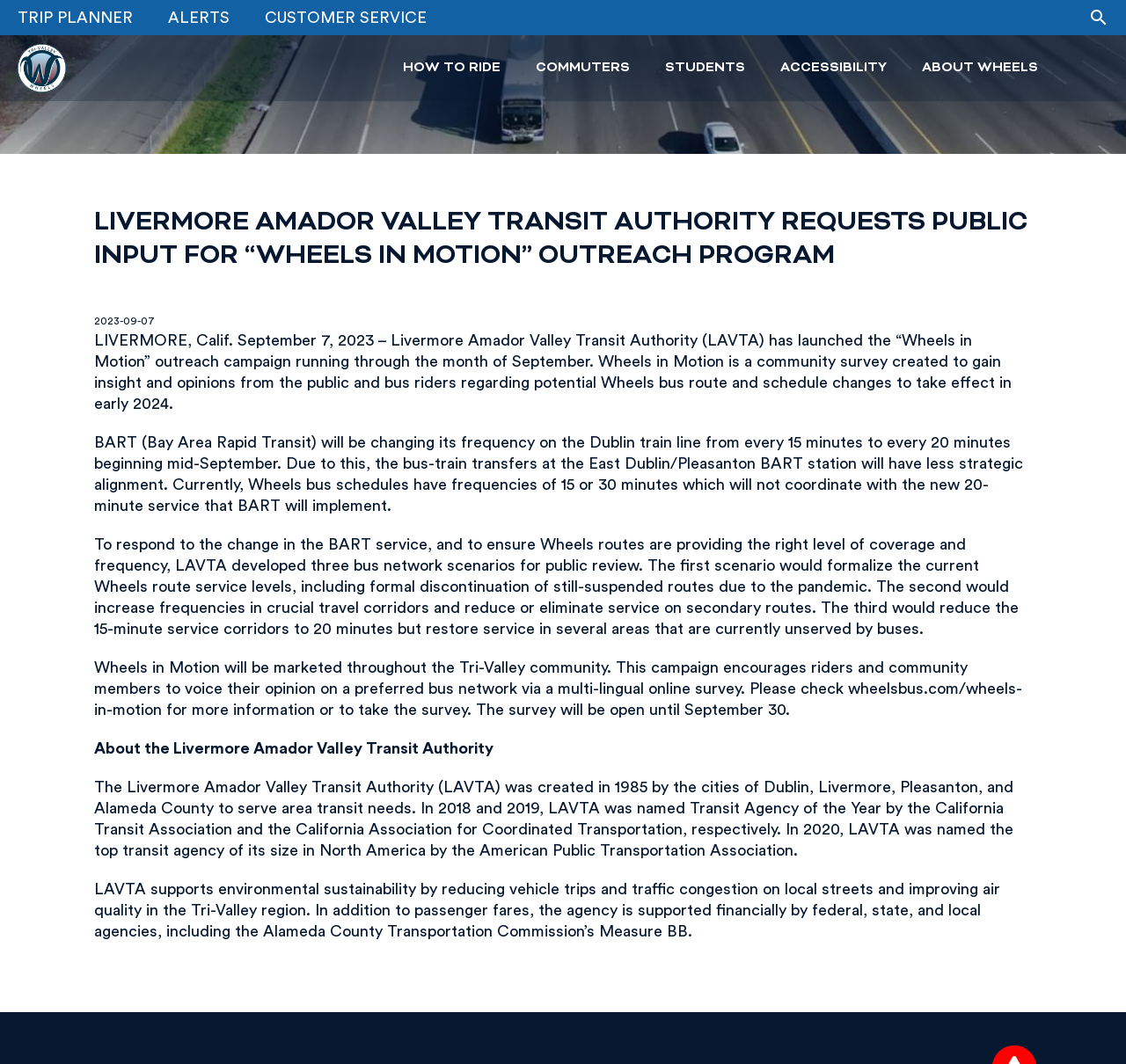Specify the bounding box coordinates of the area to click in order to follow the given instruction: "Search for something."

[0.461, 0.109, 0.852, 0.143]